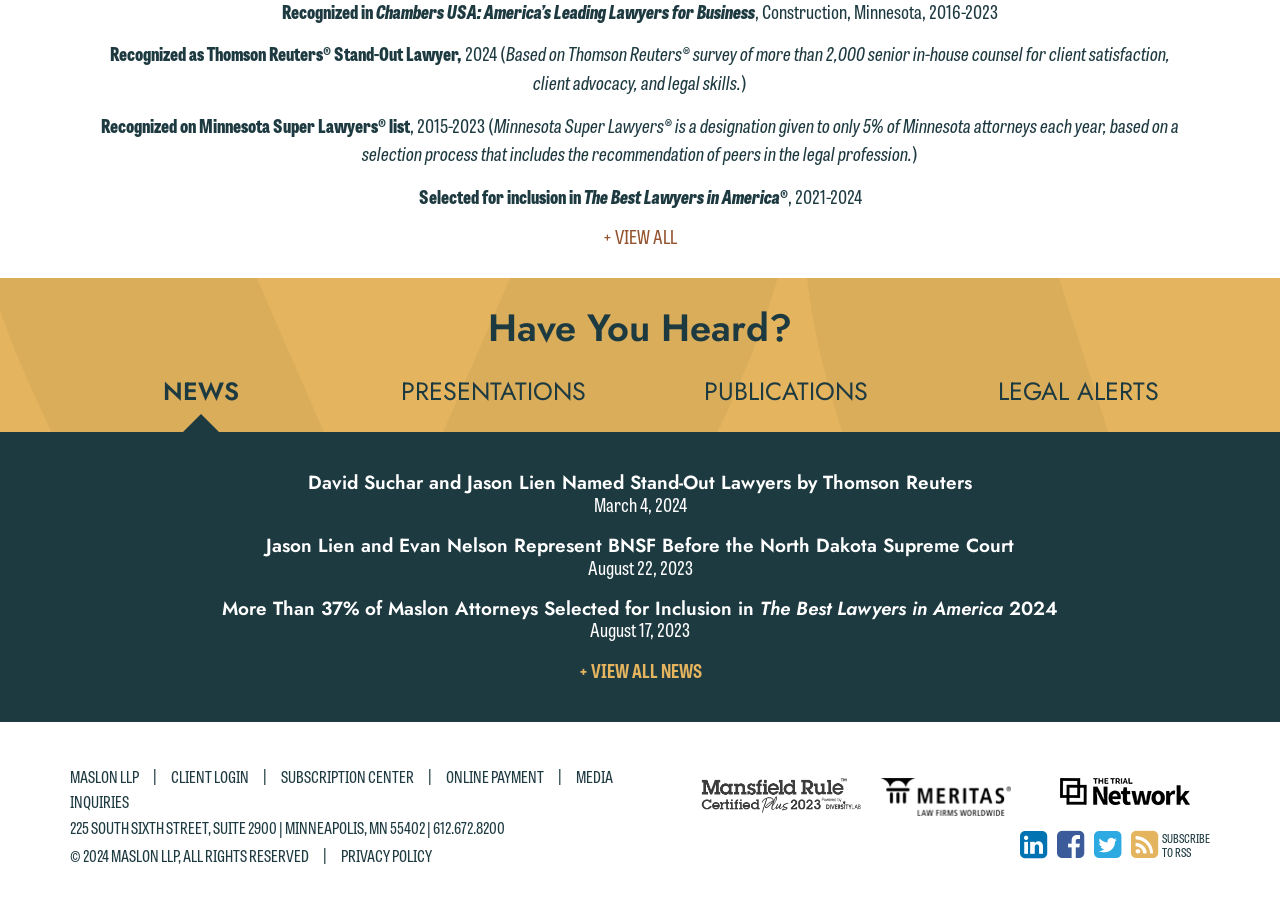Can you show the bounding box coordinates of the region to click on to complete the task described in the instruction: "View all news"?

[0.452, 0.715, 0.548, 0.745]